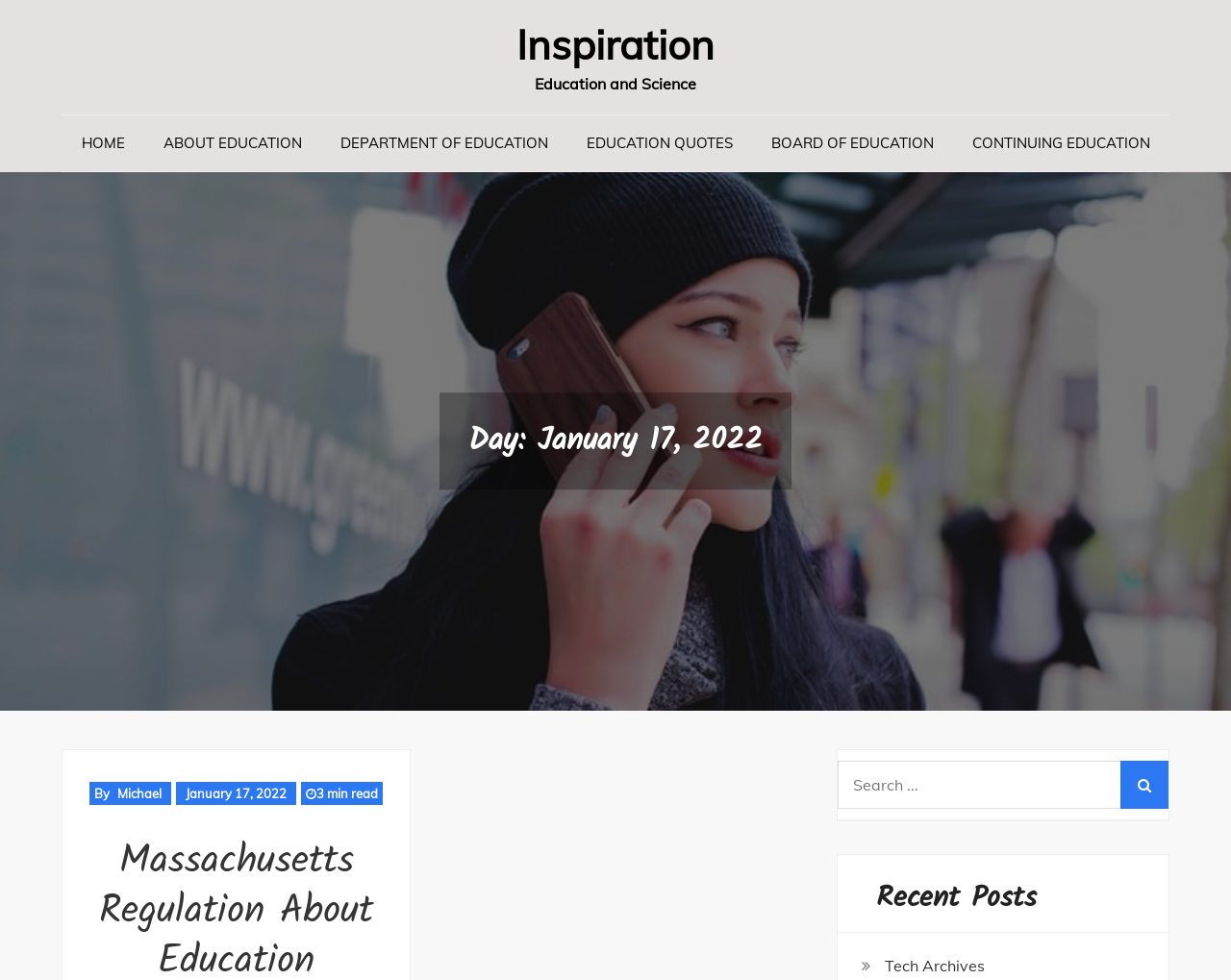Extract the bounding box coordinates for the UI element described by the text: "January 17, 2022". The coordinates should be in the form of [left, top, right, bottom] with values between 0 and 1.

[0.147, 0.797, 0.237, 0.821]